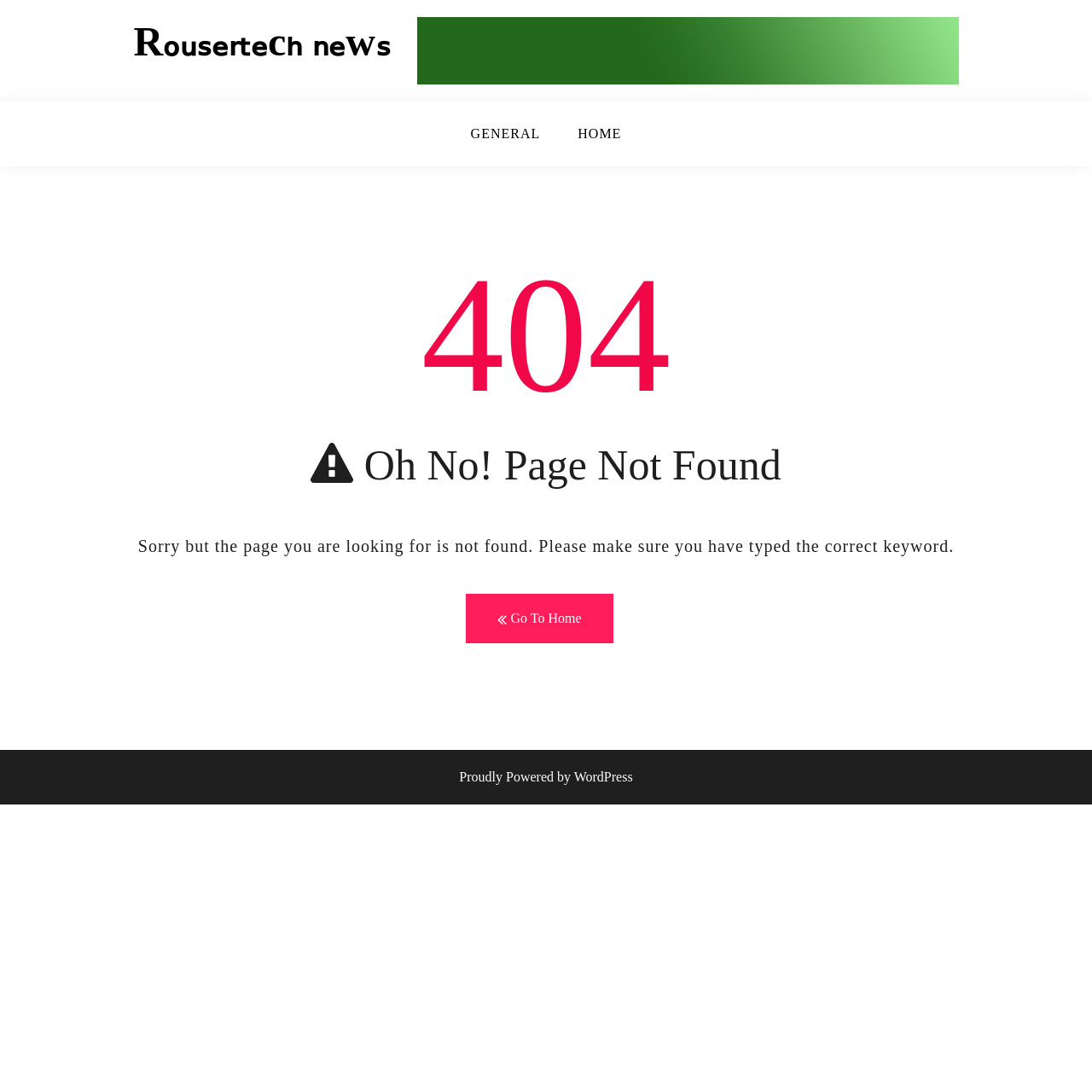From the webpage screenshot, identify the region described by Go To Home. Provide the bounding box coordinates as (top-left x, top-left y, bottom-right x, bottom-right y), with each value being a floating point number between 0 and 1.

[0.427, 0.543, 0.561, 0.589]